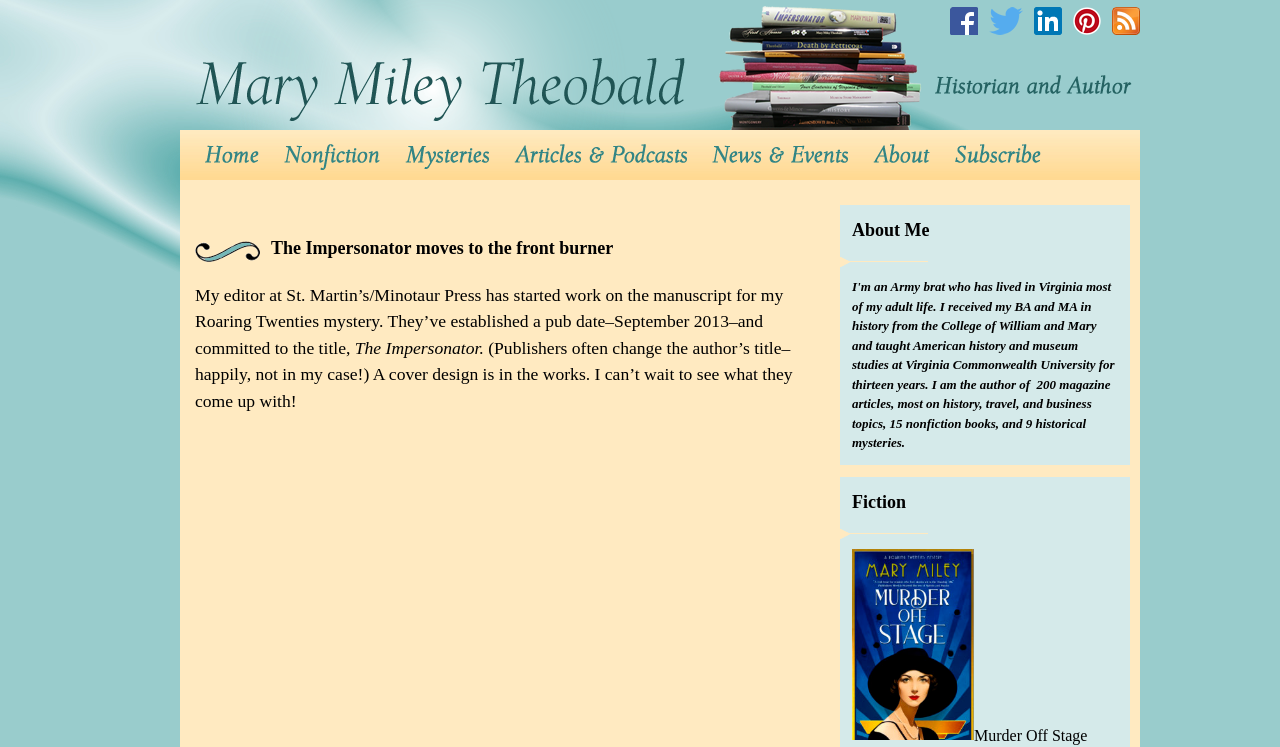Your task is to find and give the main heading text of the webpage.

Mary Miley Theobald